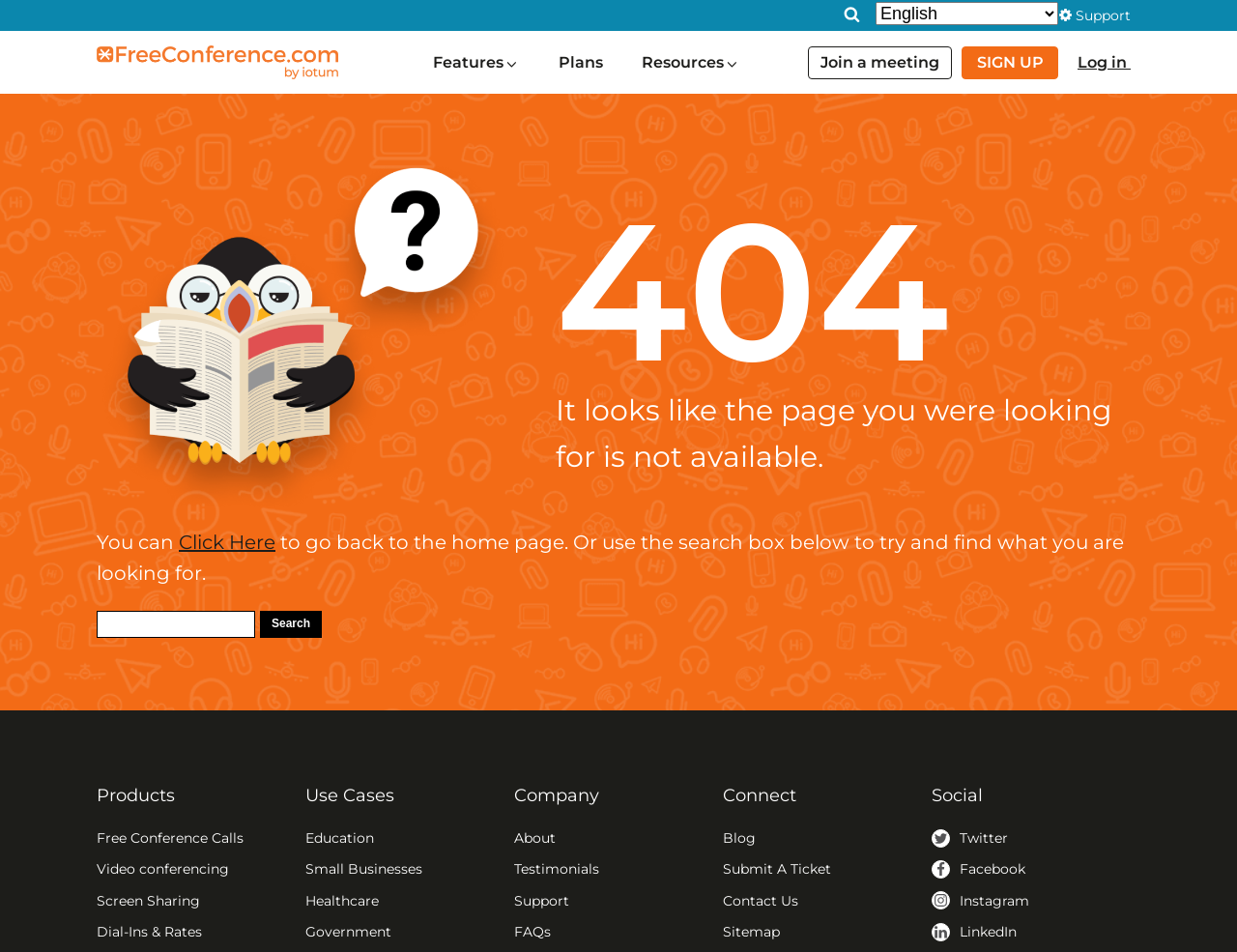What is the company's product?
Please provide a comprehensive answer to the question based on the webpage screenshot.

The company's product is Free Conference Calls, which is one of the links under the 'Products' heading, suggesting that the company offers free conference call services.